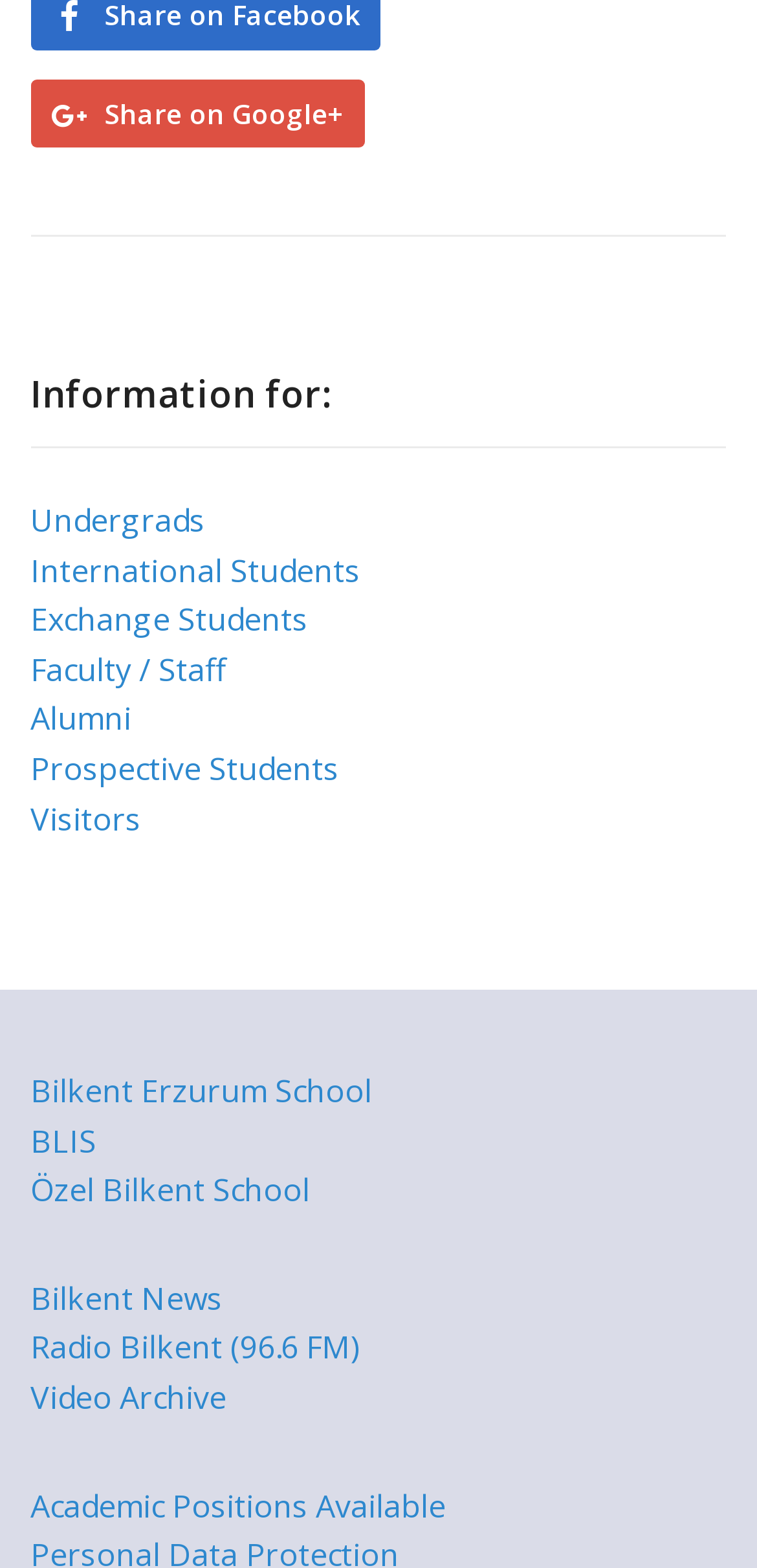Identify the bounding box for the UI element that is described as follows: "Radio Bilkent (96.6 FM)".

[0.04, 0.846, 0.476, 0.873]